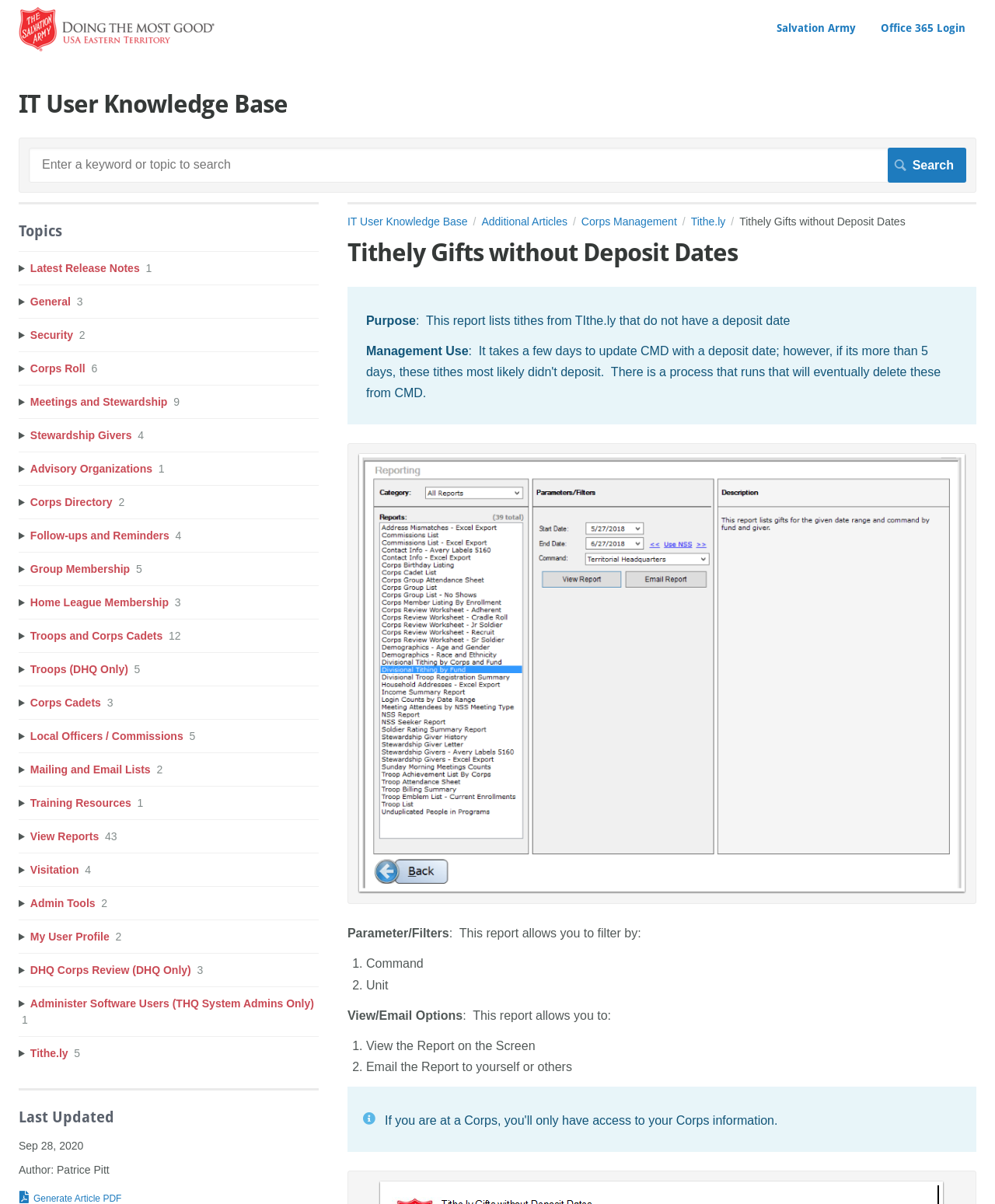Locate the headline of the webpage and generate its content.

IT User Knowledge Base